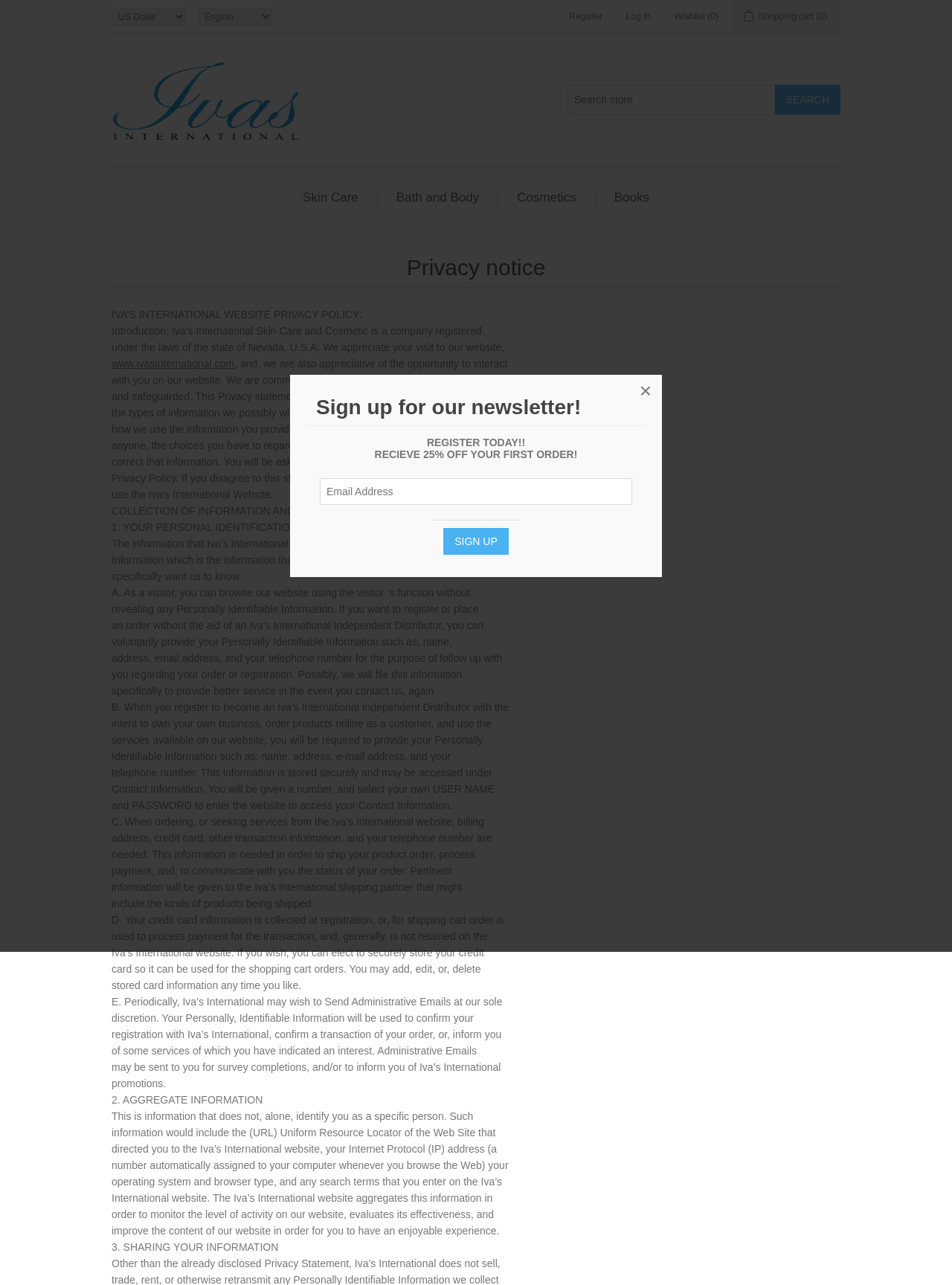Please identify the bounding box coordinates of where to click in order to follow the instruction: "Sign up for the newsletter".

[0.332, 0.308, 0.668, 0.326]